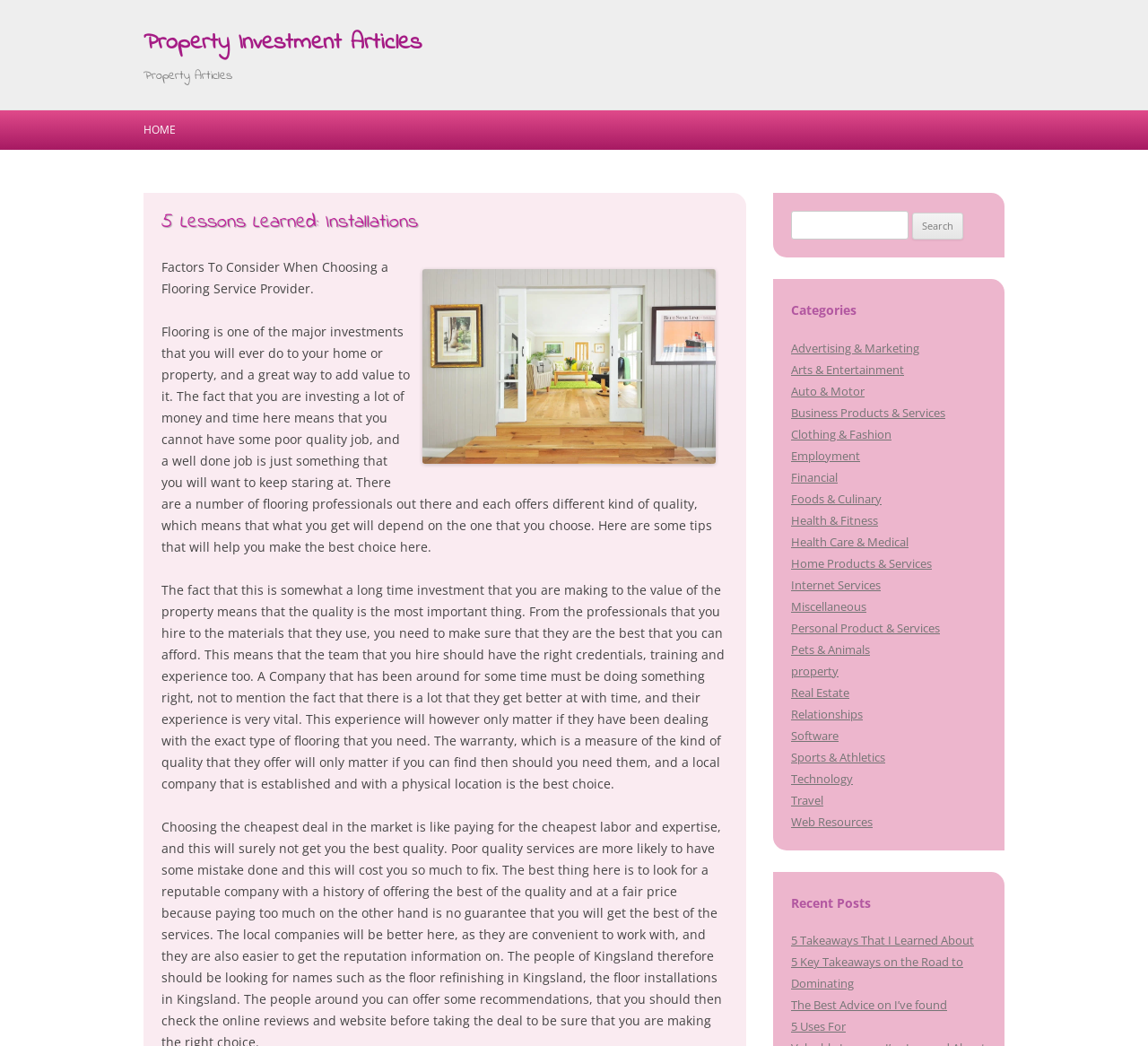Locate the bounding box coordinates of the area you need to click to fulfill this instruction: 'View recent posts'. The coordinates must be in the form of four float numbers ranging from 0 to 1: [left, top, right, bottom].

[0.689, 0.85, 0.859, 0.877]